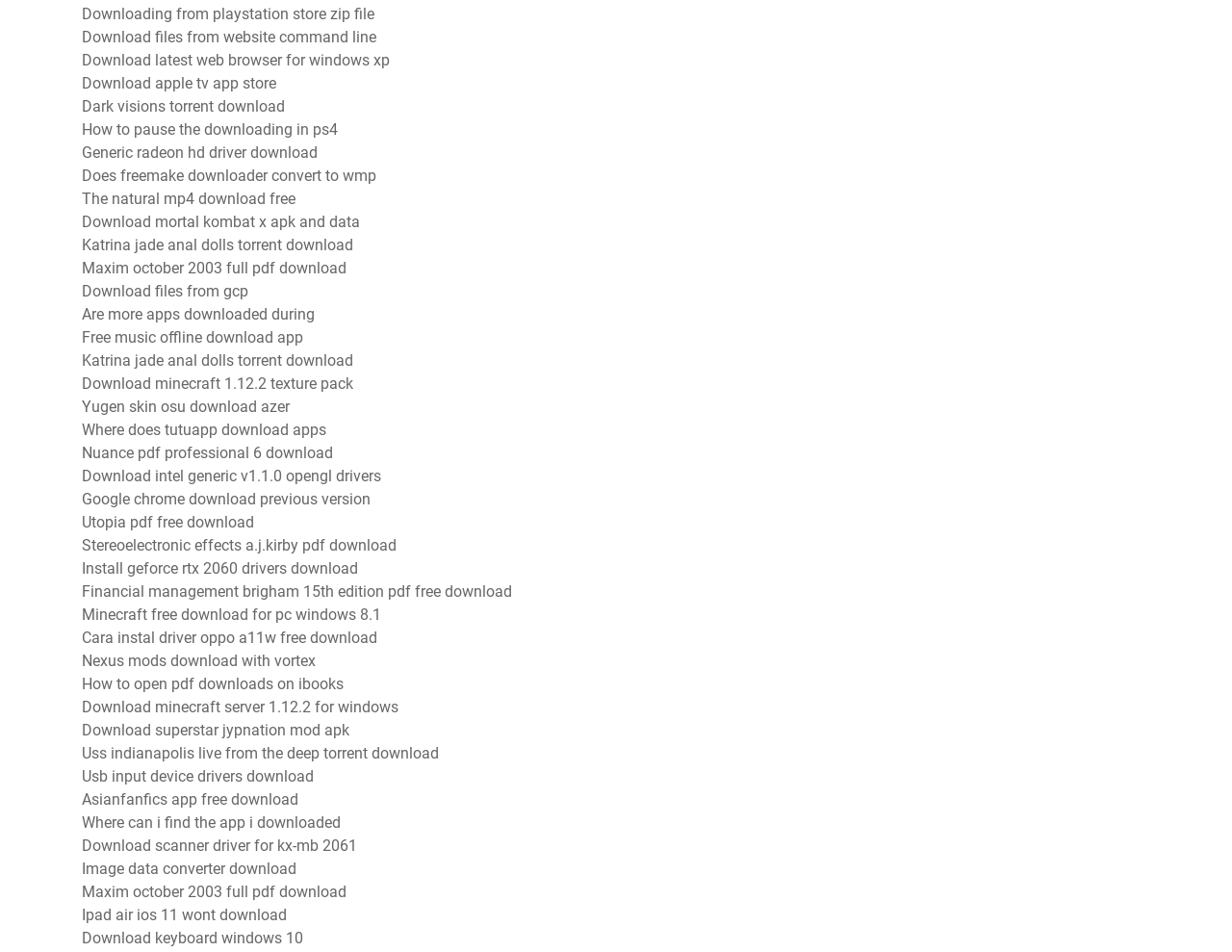Can I download files from PlayStation Store on this webpage?
Refer to the image and respond with a one-word or short-phrase answer.

Yes